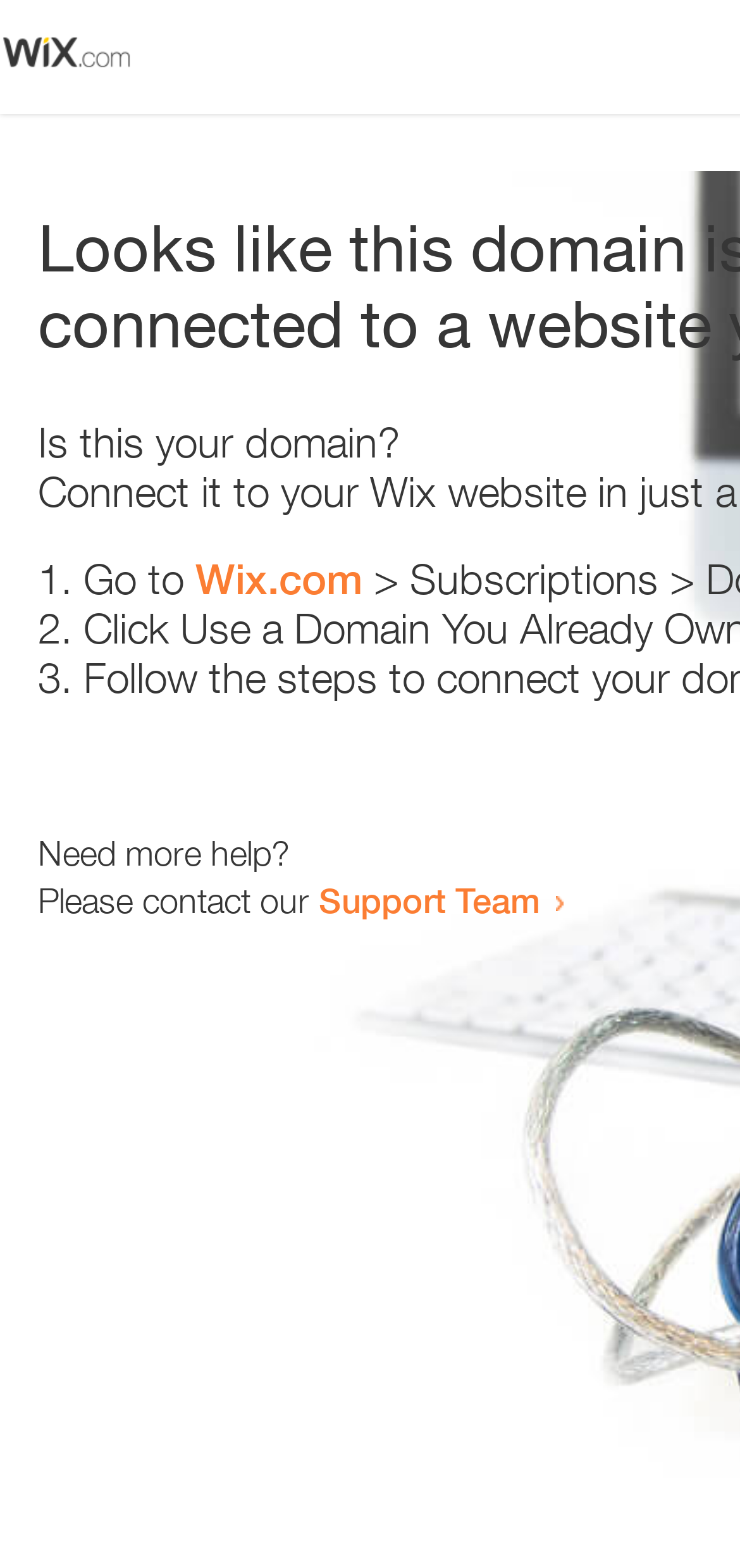Write a detailed summary of the webpage.

The webpage appears to be an error page, with a small image at the top left corner. Below the image, there is a question "Is this your domain?" in a prominent position. 

To the right of the question, there is a numbered list with three items. The first item starts with "1." and suggests going to "Wix.com". The second item starts with "2." and the third item starts with "3.", but their contents are not specified. 

Below the list, there is a message "Need more help?" followed by a sentence "Please contact our Support Team" with a link to the Support Team. The link is positioned to the right of the sentence.